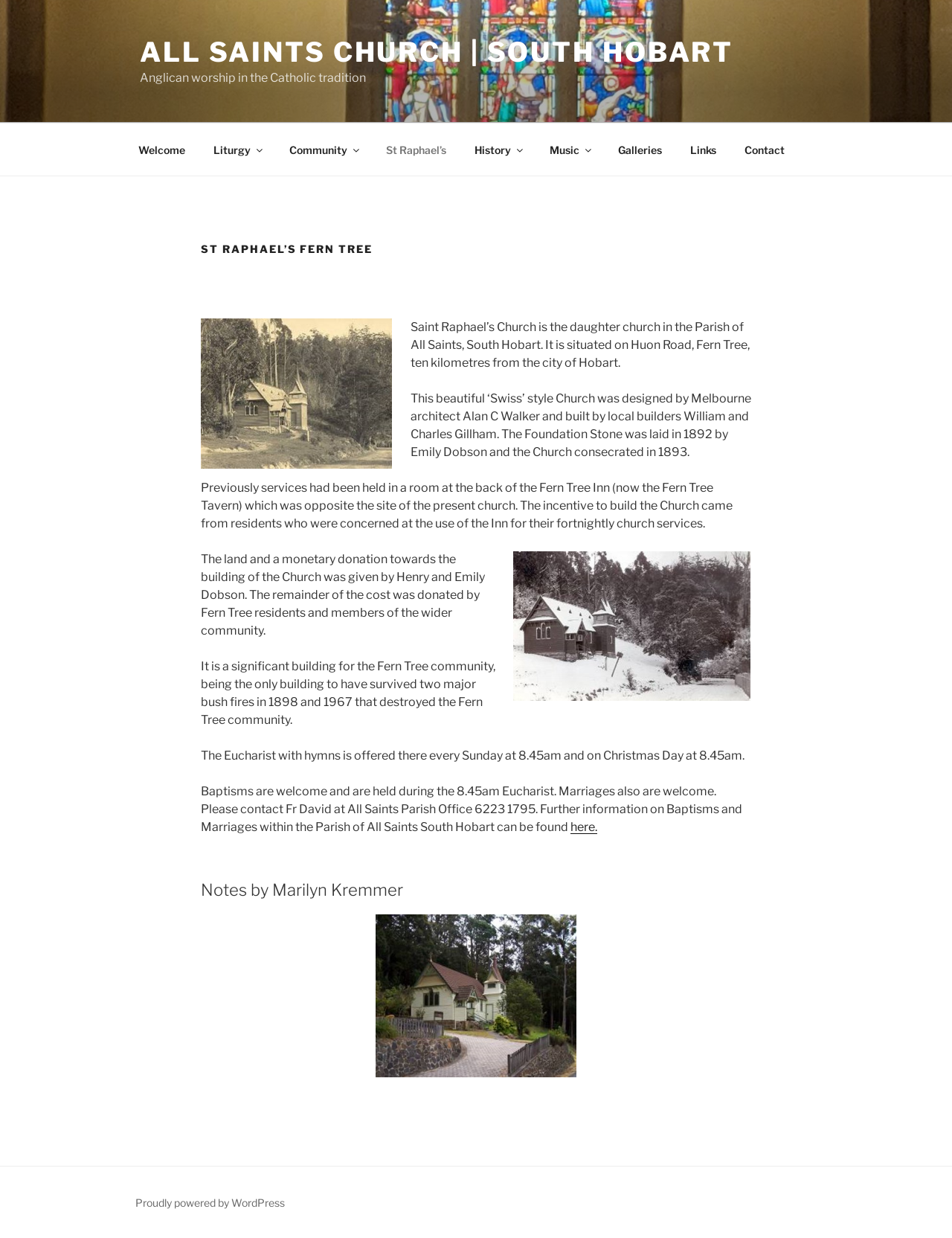Give a one-word or short phrase answer to the question: 
What is the contact number for Fr David at All Saints Parish Office?

6223 1795